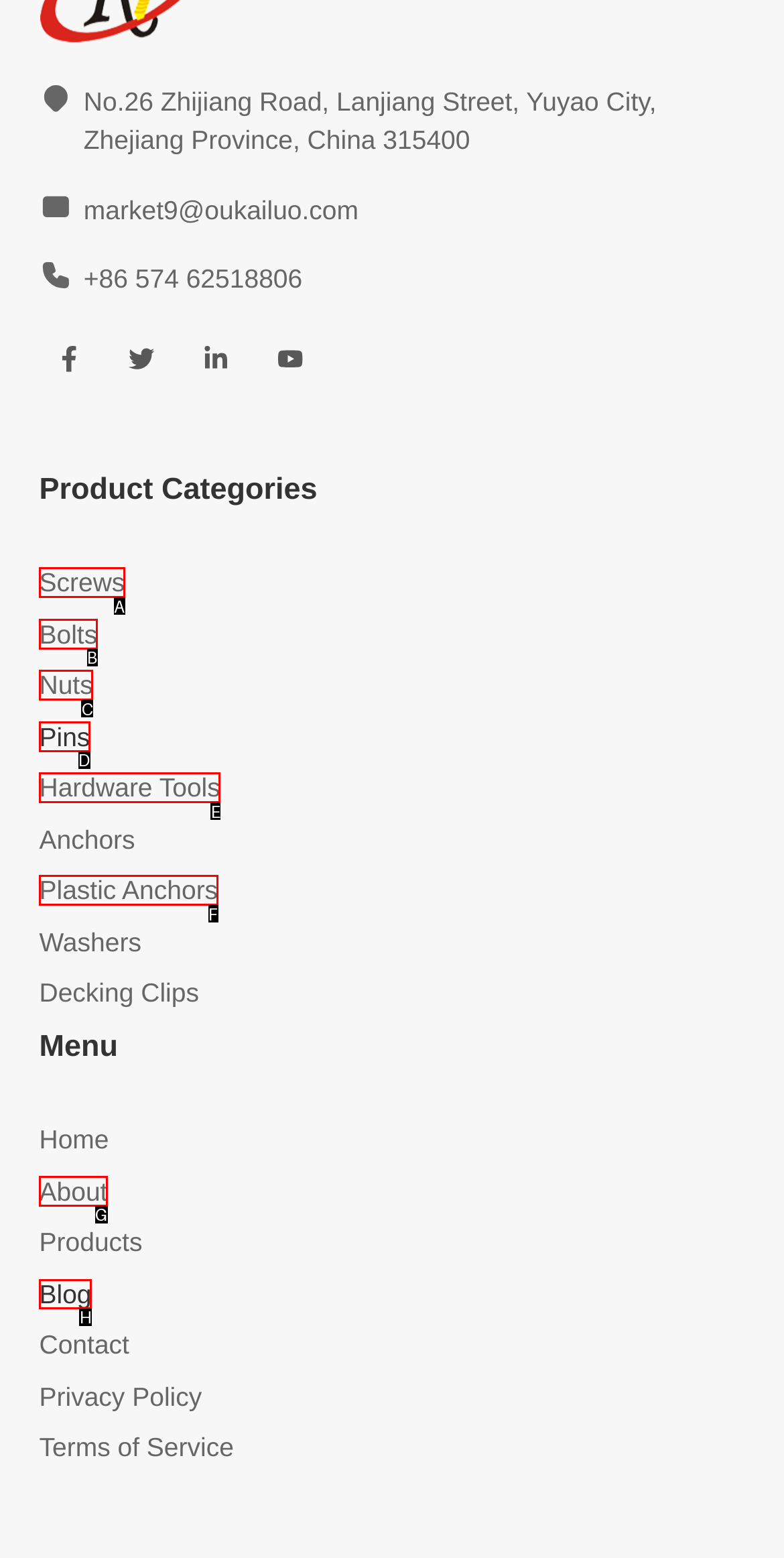Indicate the letter of the UI element that should be clicked to accomplish the task: Check blog posts. Answer with the letter only.

H